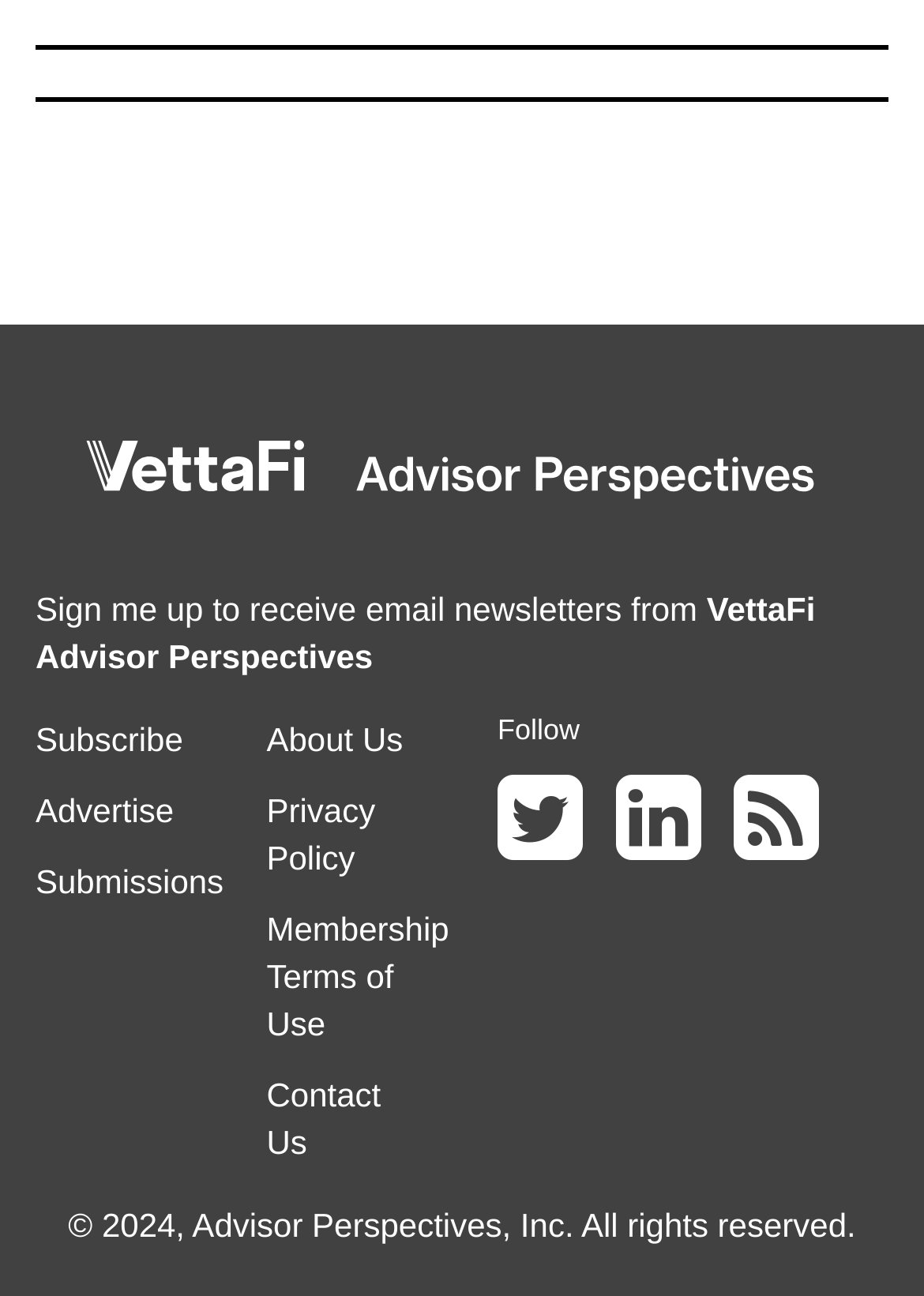Please specify the bounding box coordinates in the format (top-left x, top-left y, bottom-right x, bottom-right y), with values ranging from 0 to 1. Identify the bounding box for the UI component described as follows: Membership Terms of Use

[0.288, 0.689, 0.462, 0.817]